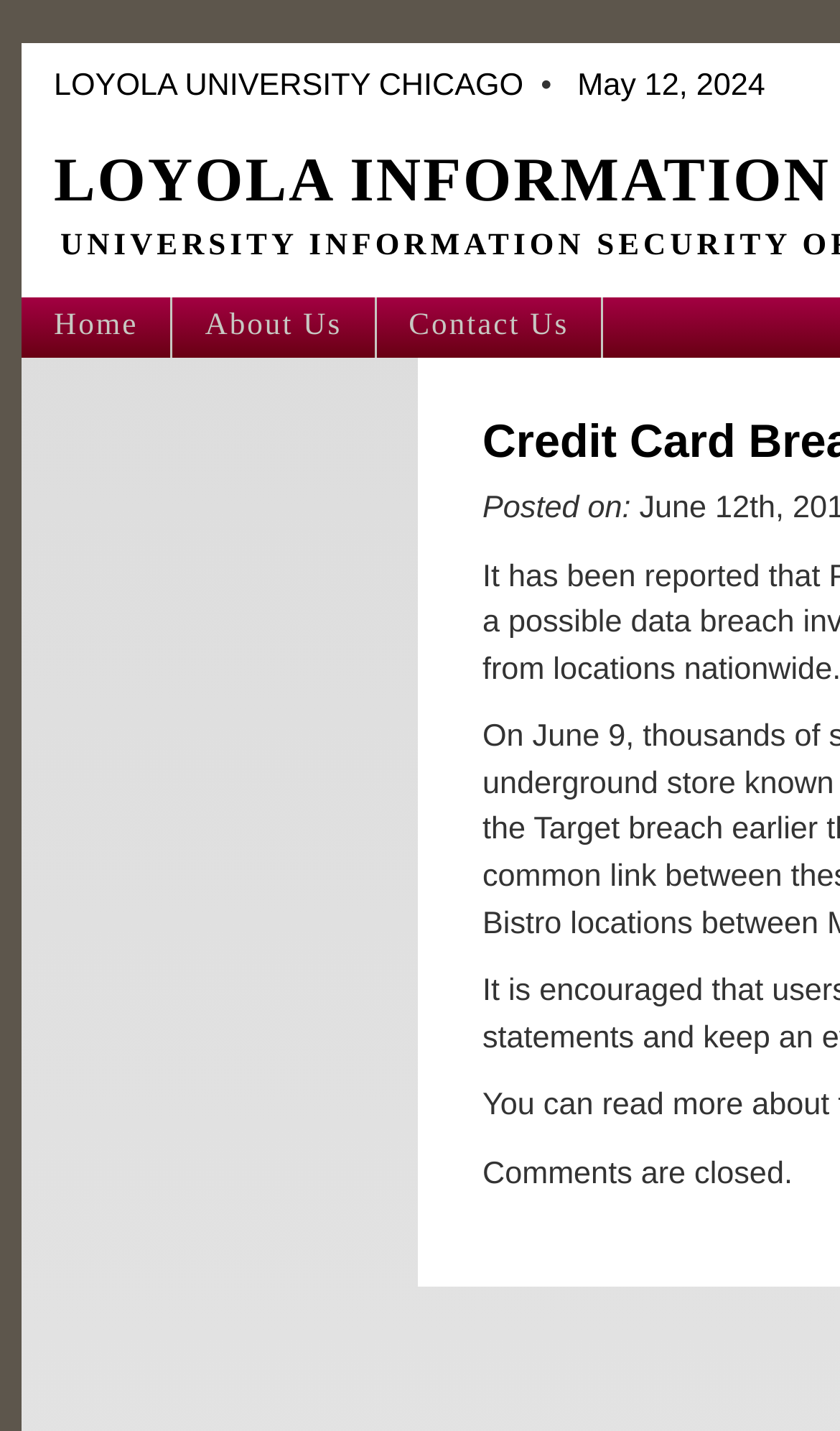Find the headline of the webpage and generate its text content.

LOYOLA INFORMATION SECURITY BLOG